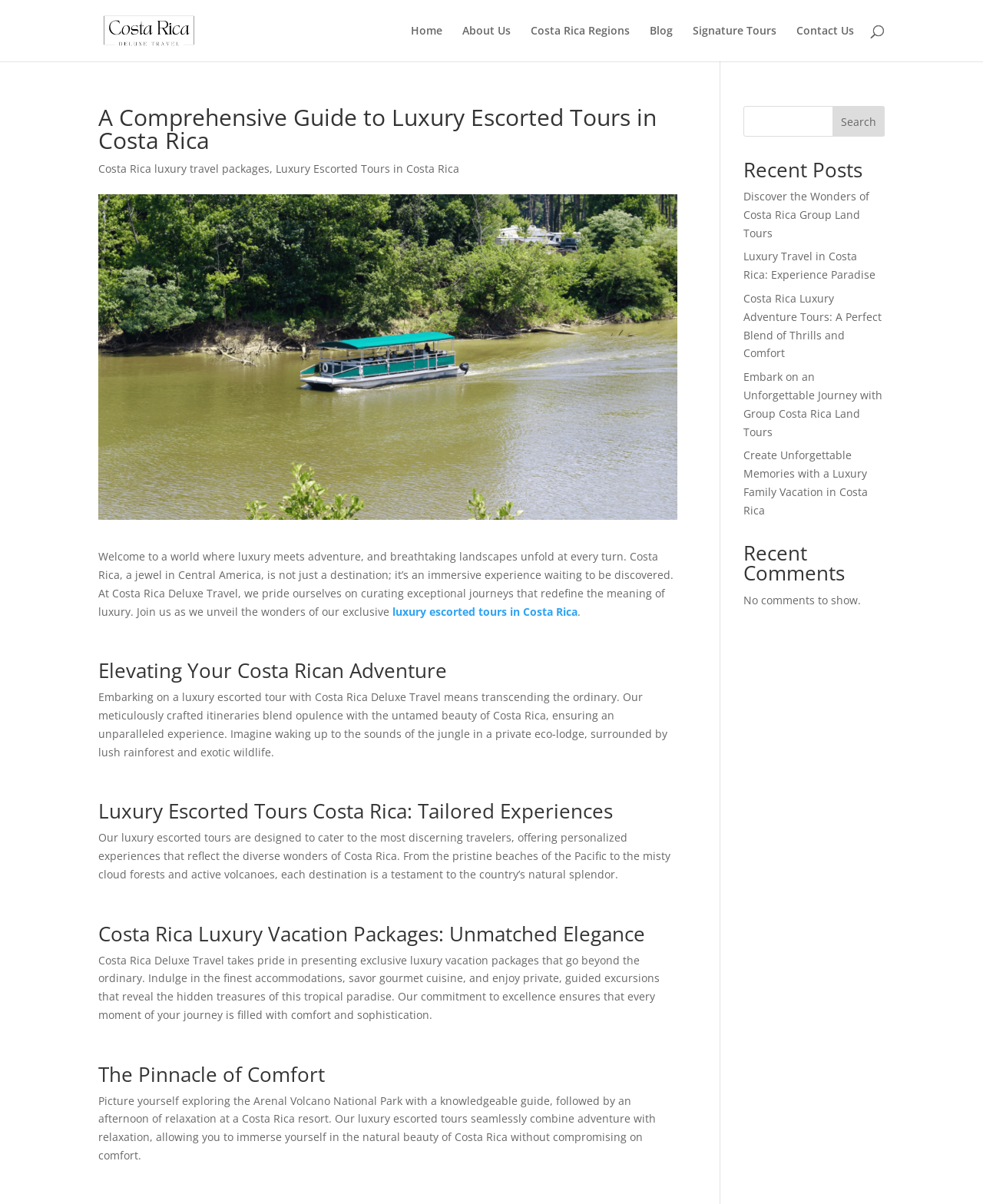What is the focus of the luxury vacation packages?
Please provide a comprehensive answer based on the visual information in the image.

The webpage mentions 'Costa Rica Luxury Vacation Packages: Unmatched Elegance' as a heading, indicating that the focus of these packages is on providing an unparalleled level of elegance and sophistication.